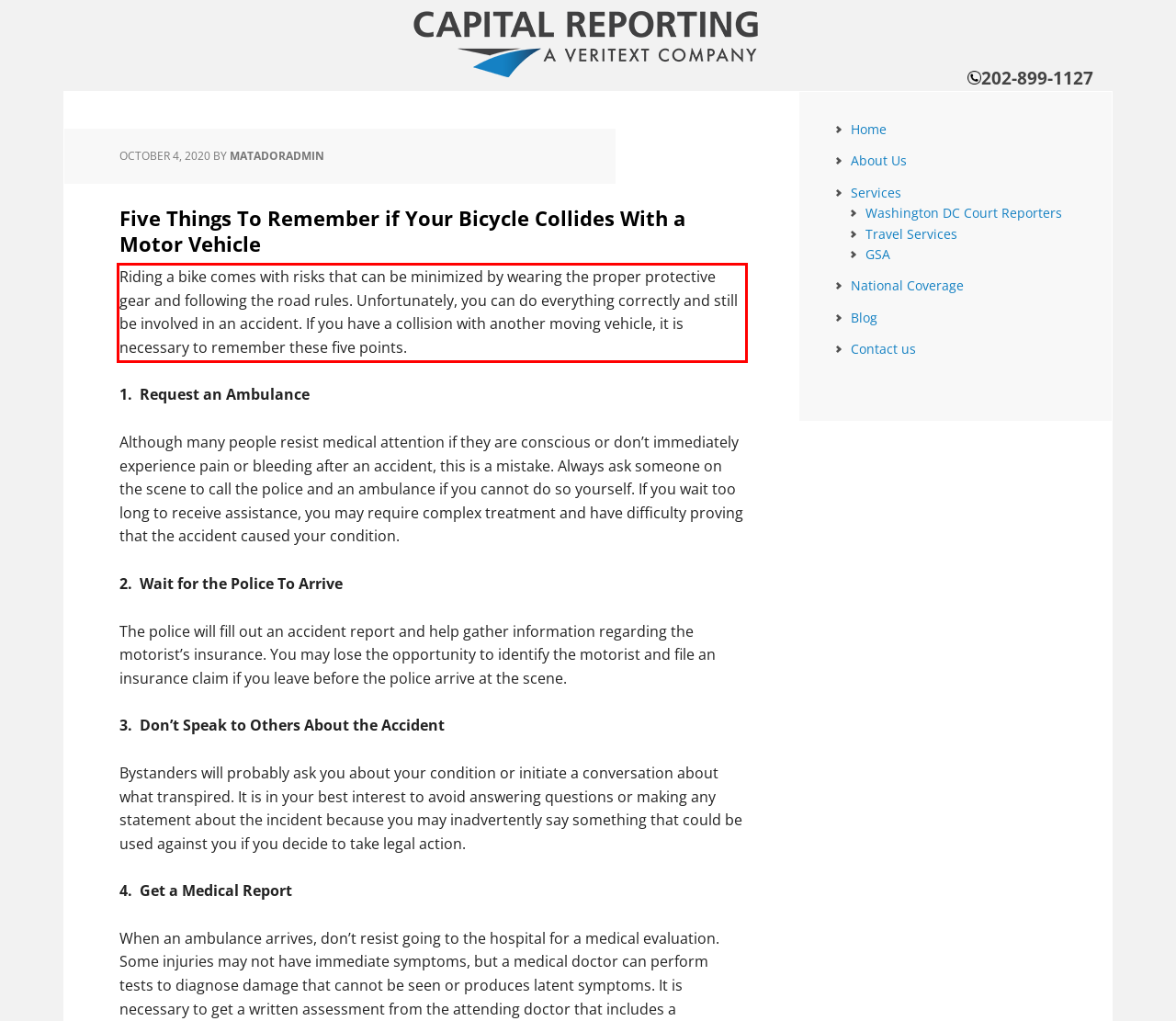Identify the text inside the red bounding box on the provided webpage screenshot by performing OCR.

Riding a bike comes with risks that can be minimized by wearing the proper protective gear and following the road rules. Unfortunately, you can do everything correctly and still be involved in an accident. If you have a collision with another moving vehicle, it is necessary to remember these five points.